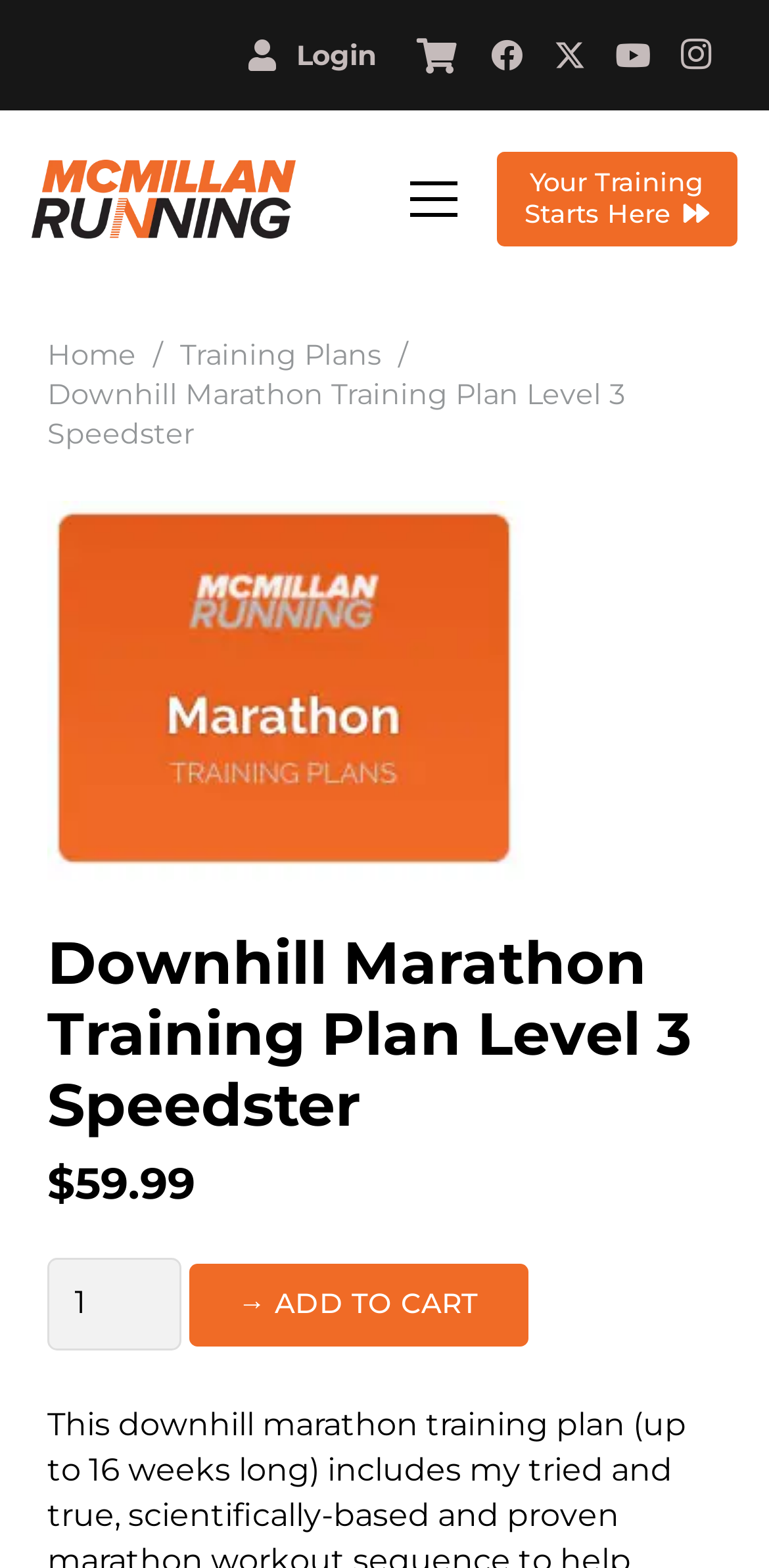Determine the bounding box coordinates for the clickable element required to fulfill the instruction: "Change product quantity". Provide the coordinates as four float numbers between 0 and 1, i.e., [left, top, right, bottom].

[0.062, 0.802, 0.235, 0.861]